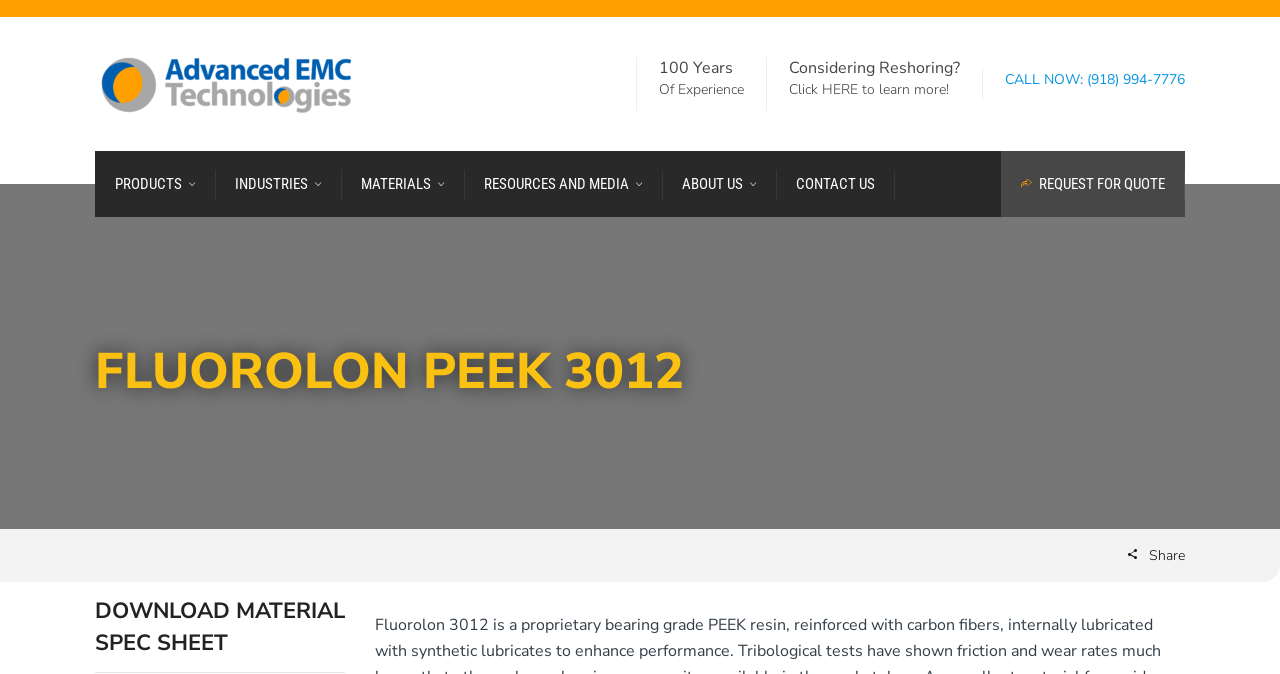Is there a way to request a quote?
Using the information presented in the image, please offer a detailed response to the question.

I found a link with the text ' REQUEST FOR QUOTE', which indicates that users can request a quote.